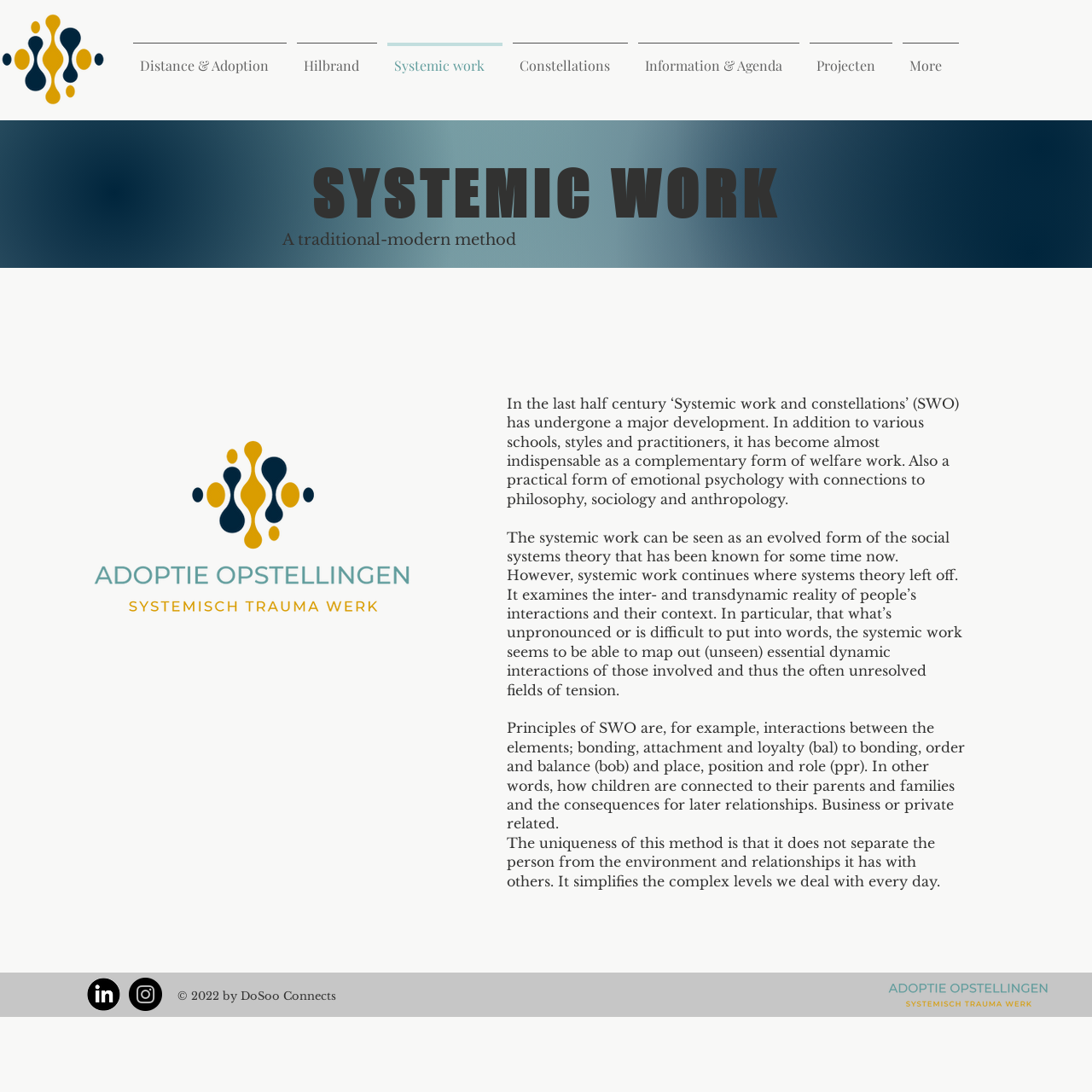Find the bounding box coordinates of the area that needs to be clicked in order to achieve the following instruction: "Click on Constellations". The coordinates should be specified as four float numbers between 0 and 1, i.e., [left, top, right, bottom].

[0.465, 0.039, 0.58, 0.066]